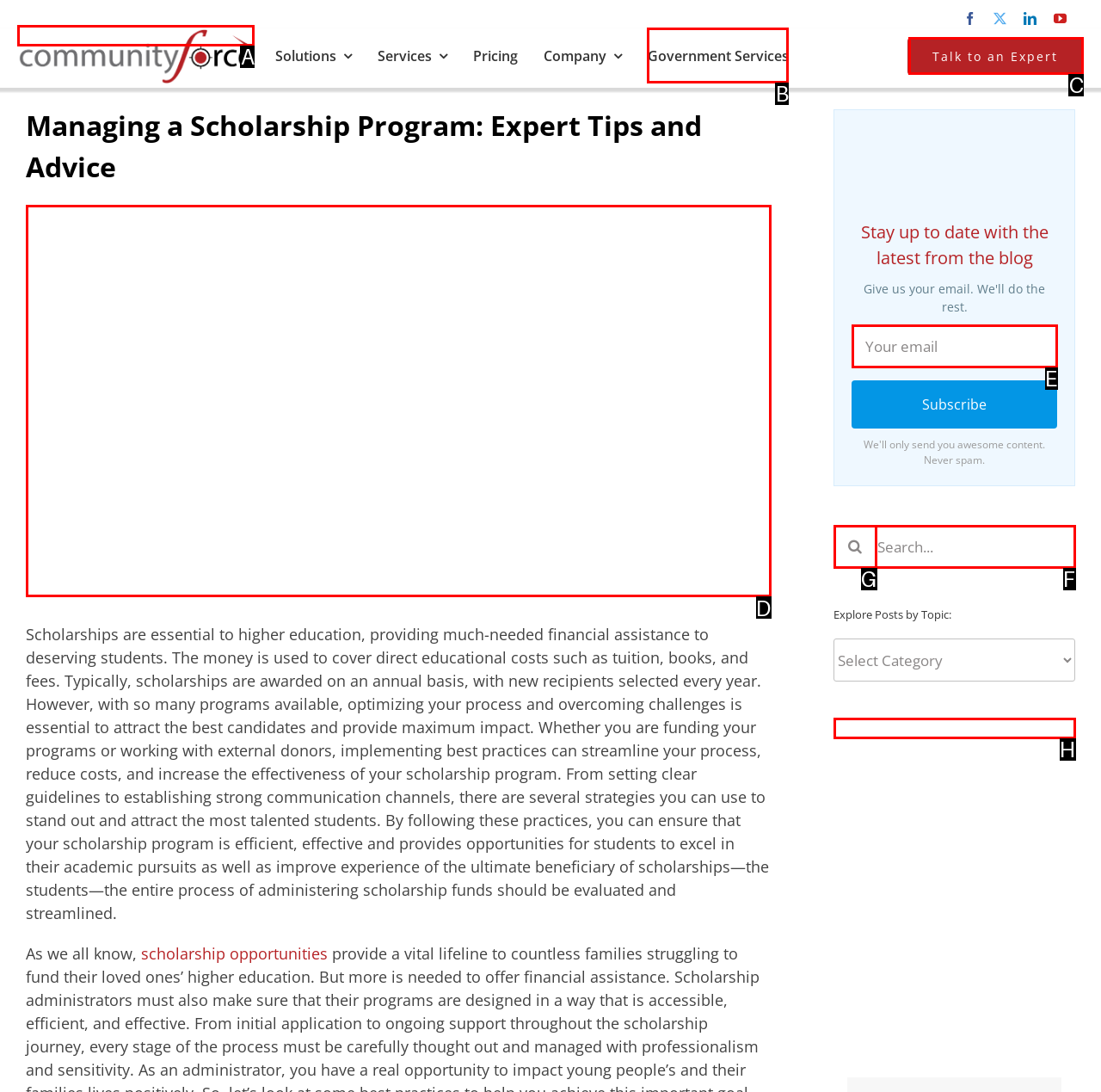To complete the instruction: Visit the ABOUT US page, which HTML element should be clicked?
Respond with the option's letter from the provided choices.

None